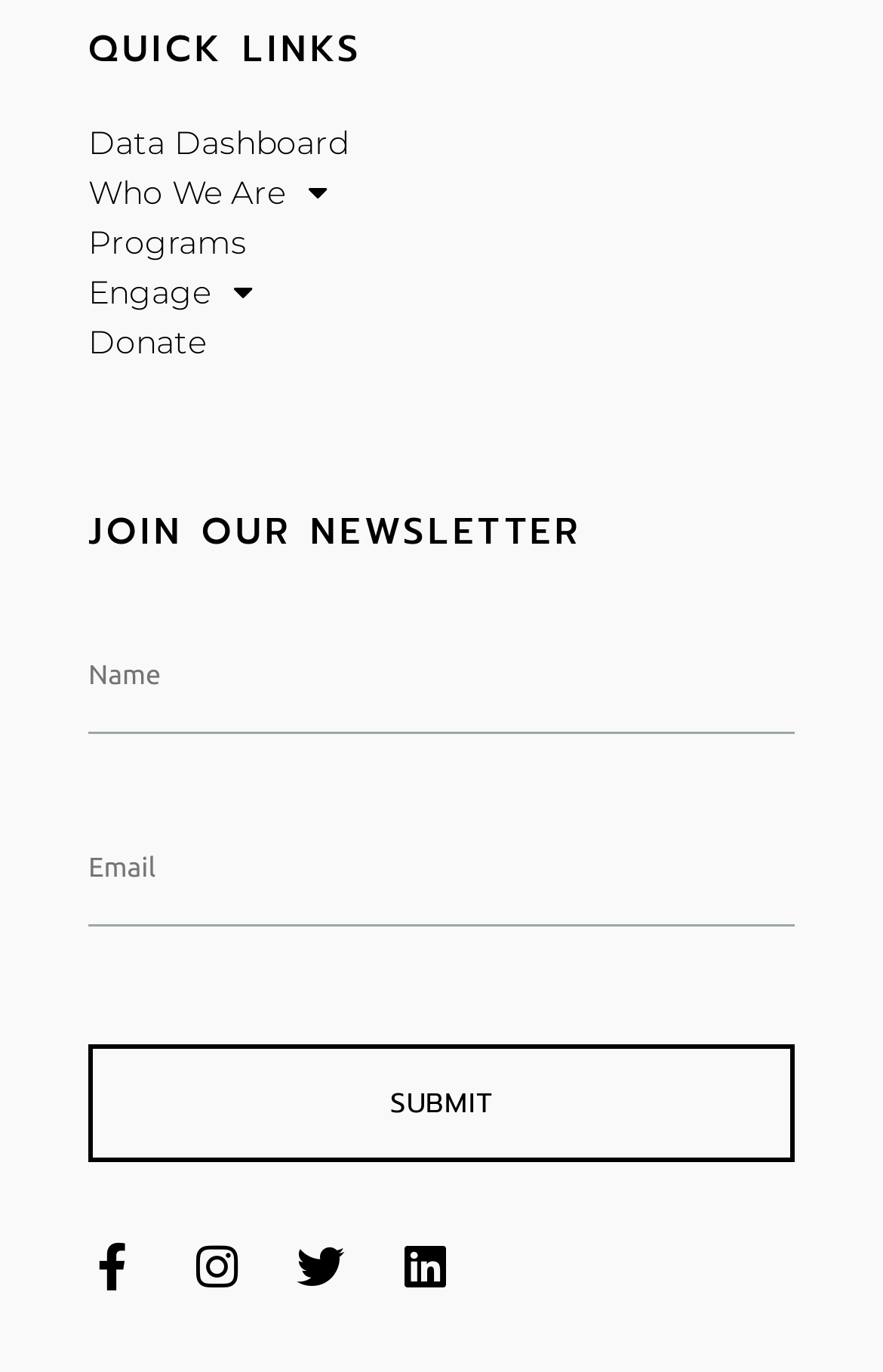Find the bounding box coordinates of the element's region that should be clicked in order to follow the given instruction: "Visit Facebook page". The coordinates should consist of four float numbers between 0 and 1, i.e., [left, top, right, bottom].

[0.1, 0.906, 0.154, 0.941]